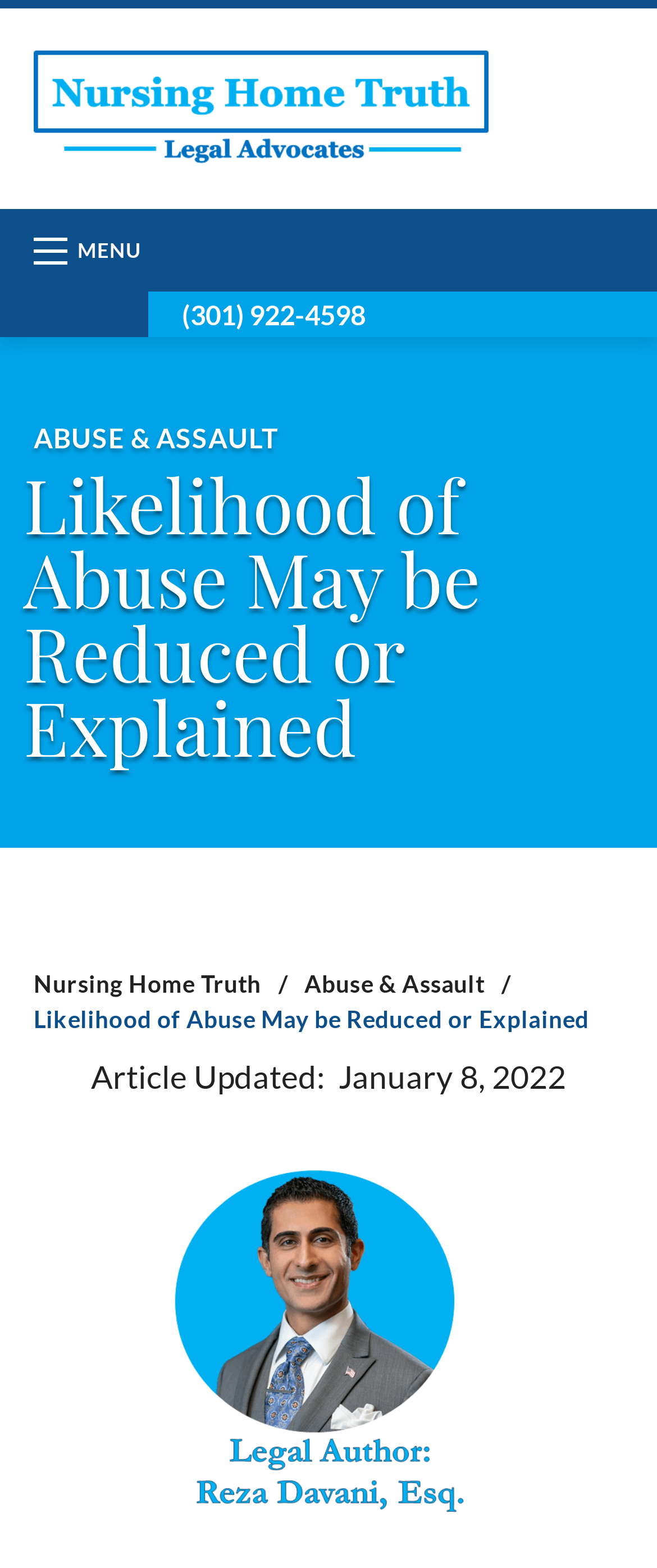Identify the bounding box coordinates for the element you need to click to achieve the following task: "Press the MENU button". The coordinates must be four float values ranging from 0 to 1, formatted as [left, top, right, bottom].

[0.051, 0.15, 0.215, 0.17]